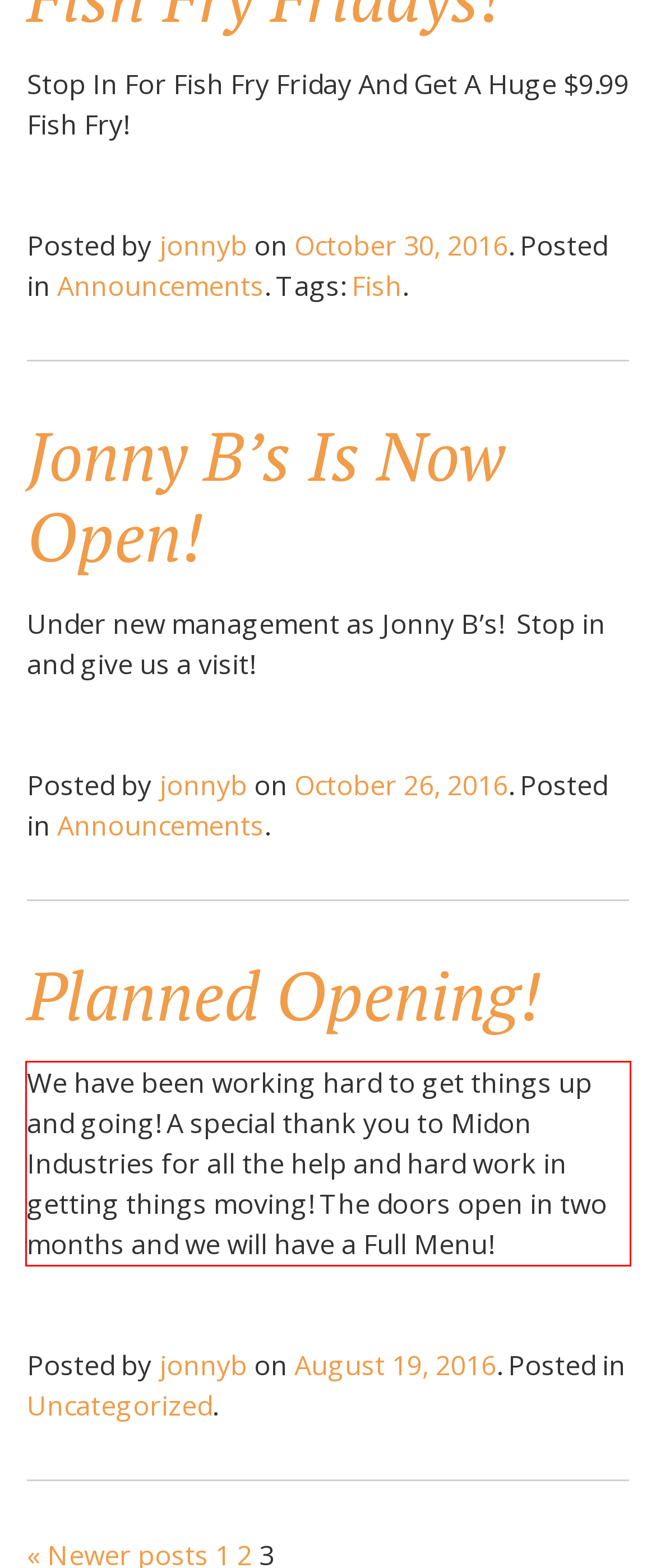Examine the webpage screenshot, find the red bounding box, and extract the text content within this marked area.

We have been working hard to get things up and going! A special thank you to Midon Industries for all the help and hard work in getting things moving! The doors open in two months and we will have a Full Menu!